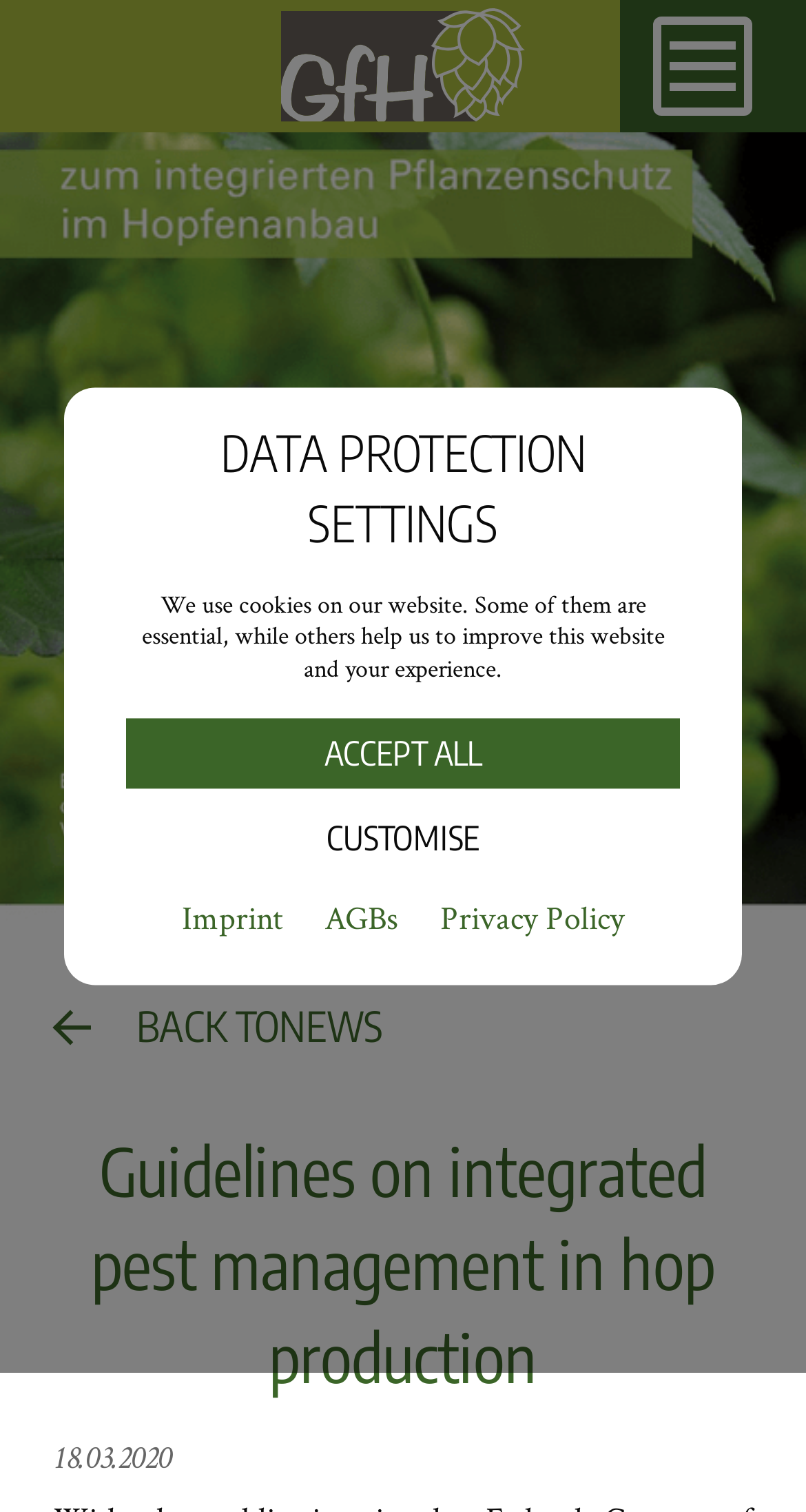How many types of cookies are there?
Please provide a comprehensive answer to the question based on the webpage screenshot.

I counted the number of checkbox elements related to cookies and found that there are 4 types of cookies: Essential, Marketing, Google Analytics, and External media.